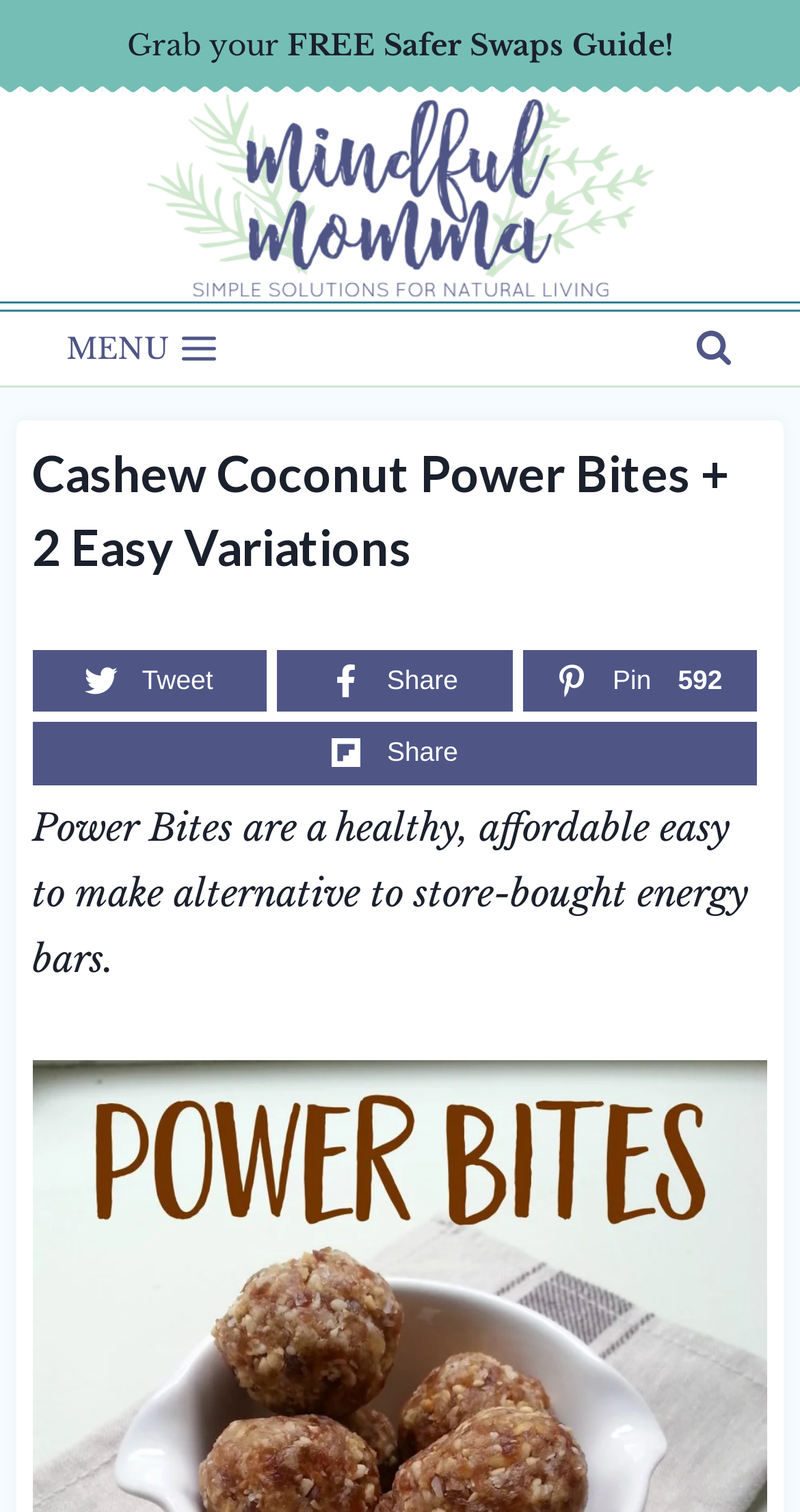Identify and provide the bounding box for the element described by: "MENU Toggle Menu".

[0.062, 0.208, 0.297, 0.254]